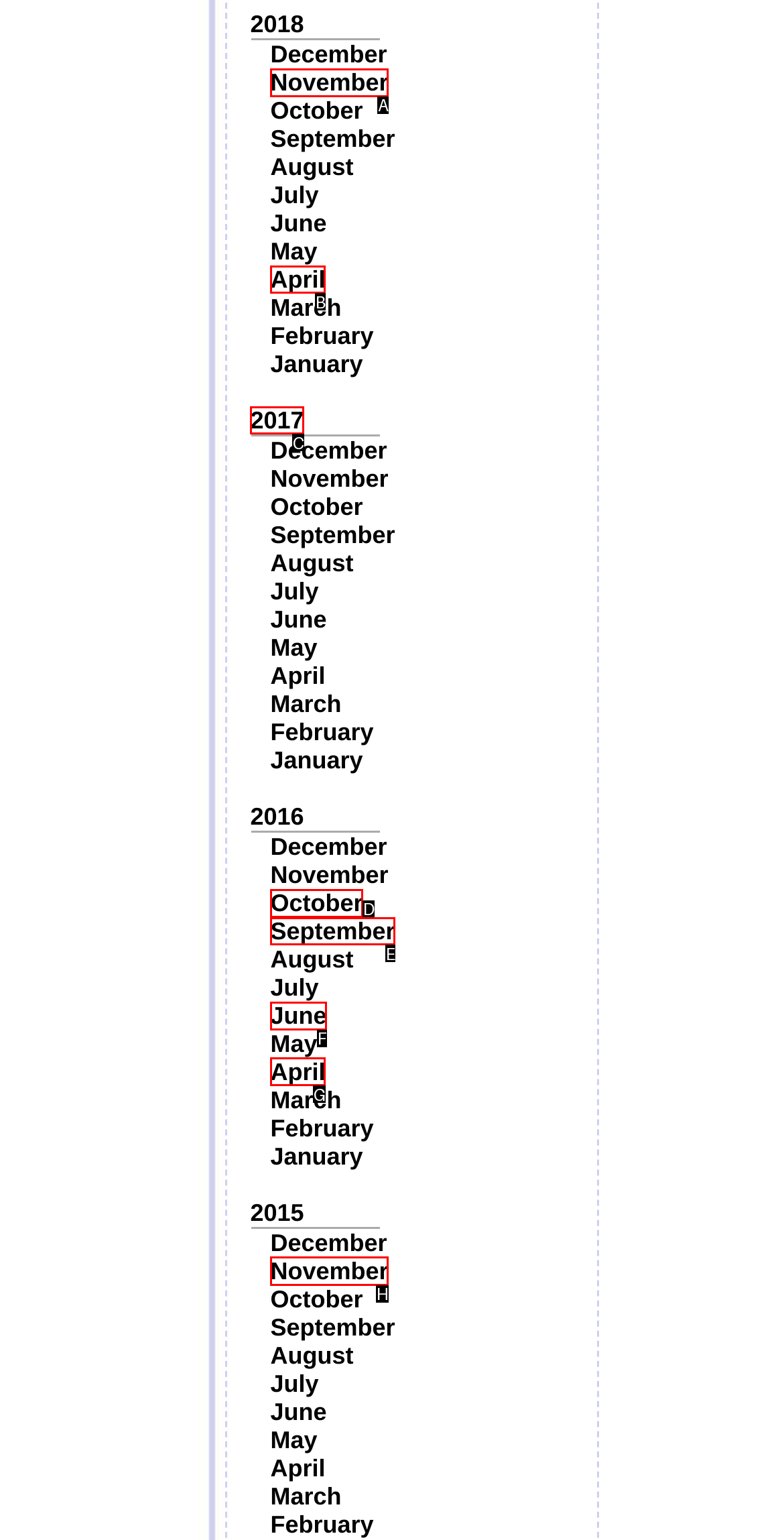Determine which option matches the description: 2017. Answer using the letter of the option.

C